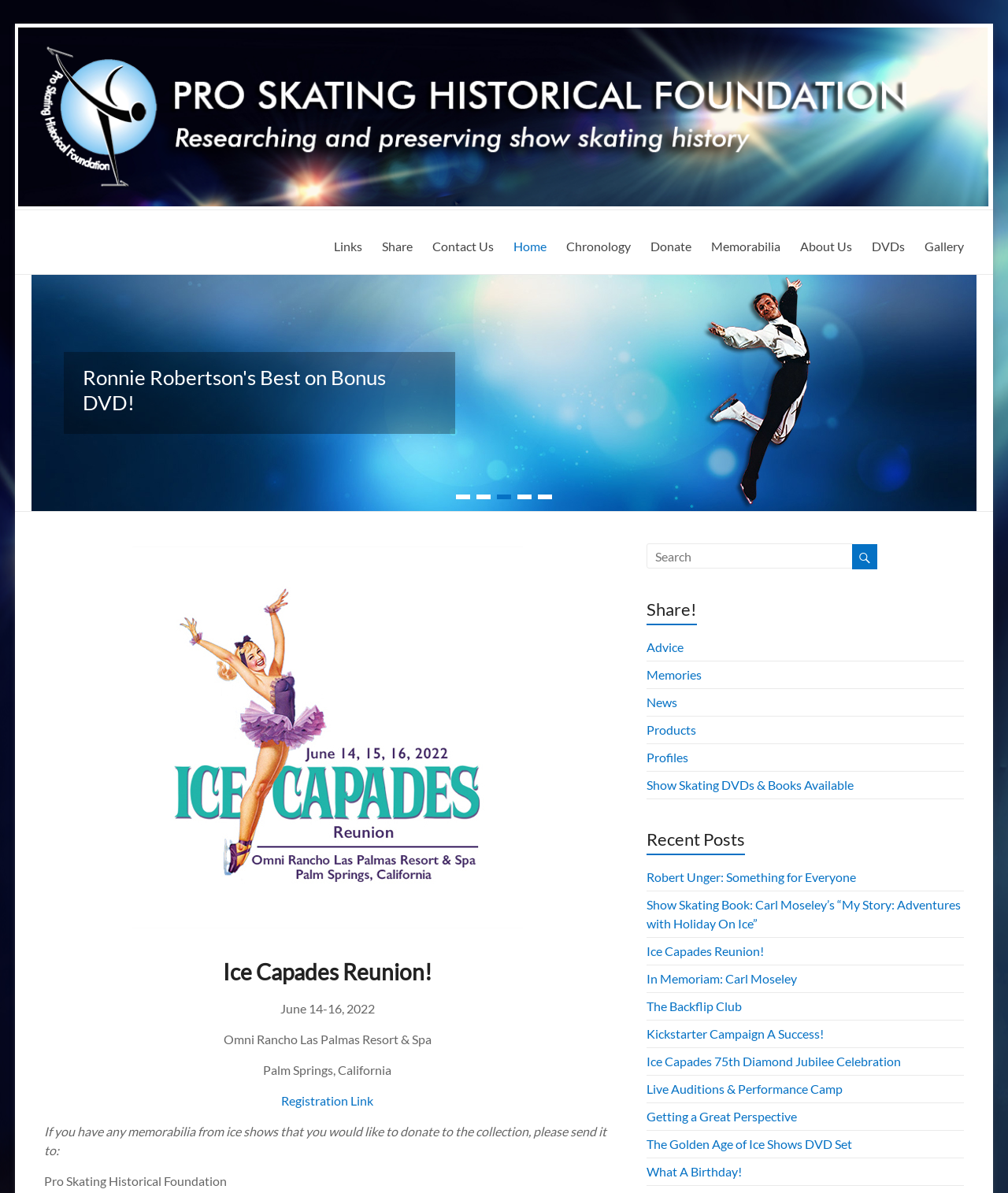What is the purpose of the textbox?
Using the image provided, answer with just one word or phrase.

Search